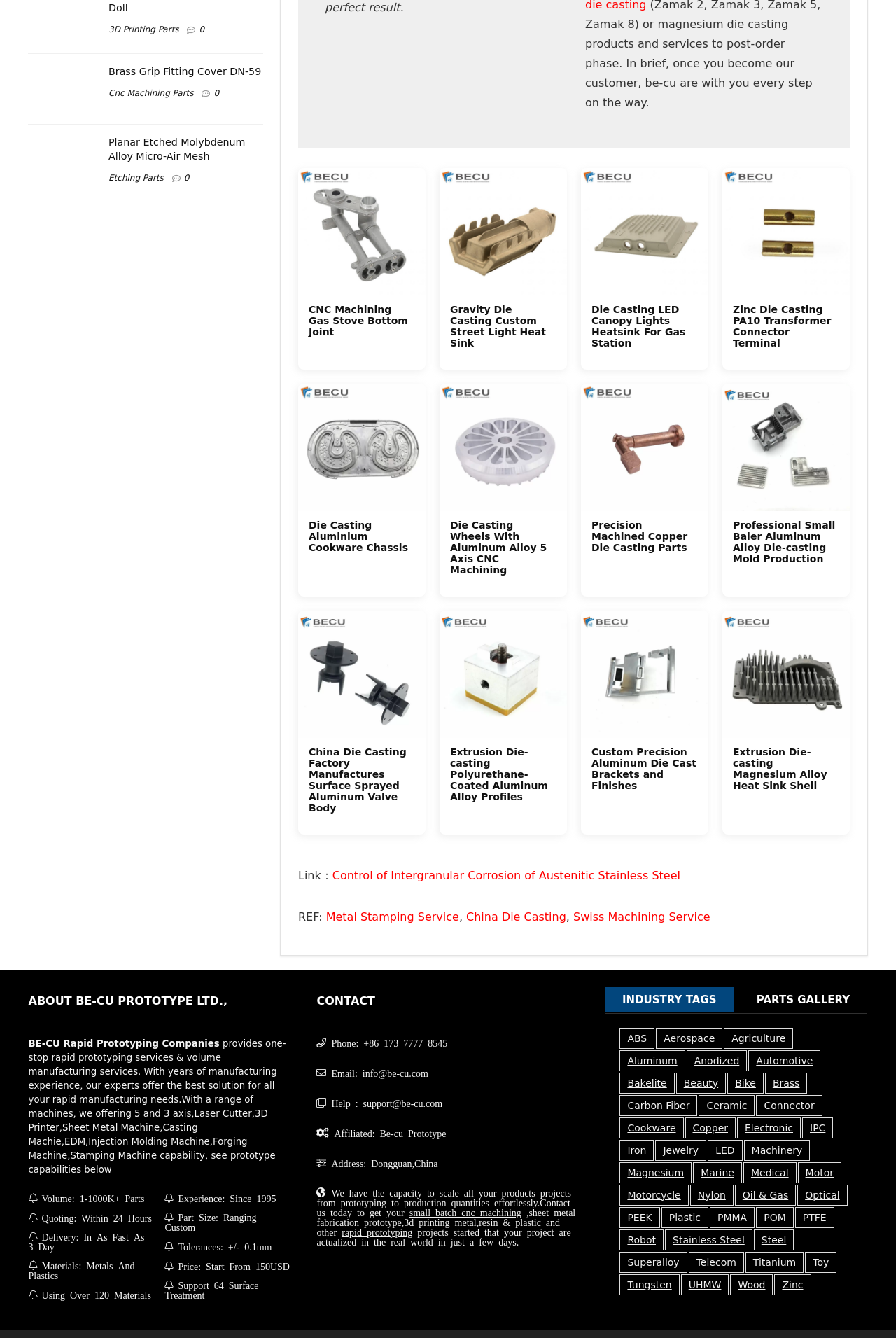Identify the bounding box coordinates of the region that should be clicked to execute the following instruction: "Read the heading ABOUT BE-CU PROTOTYPE LTD.".

[0.032, 0.743, 0.325, 0.753]